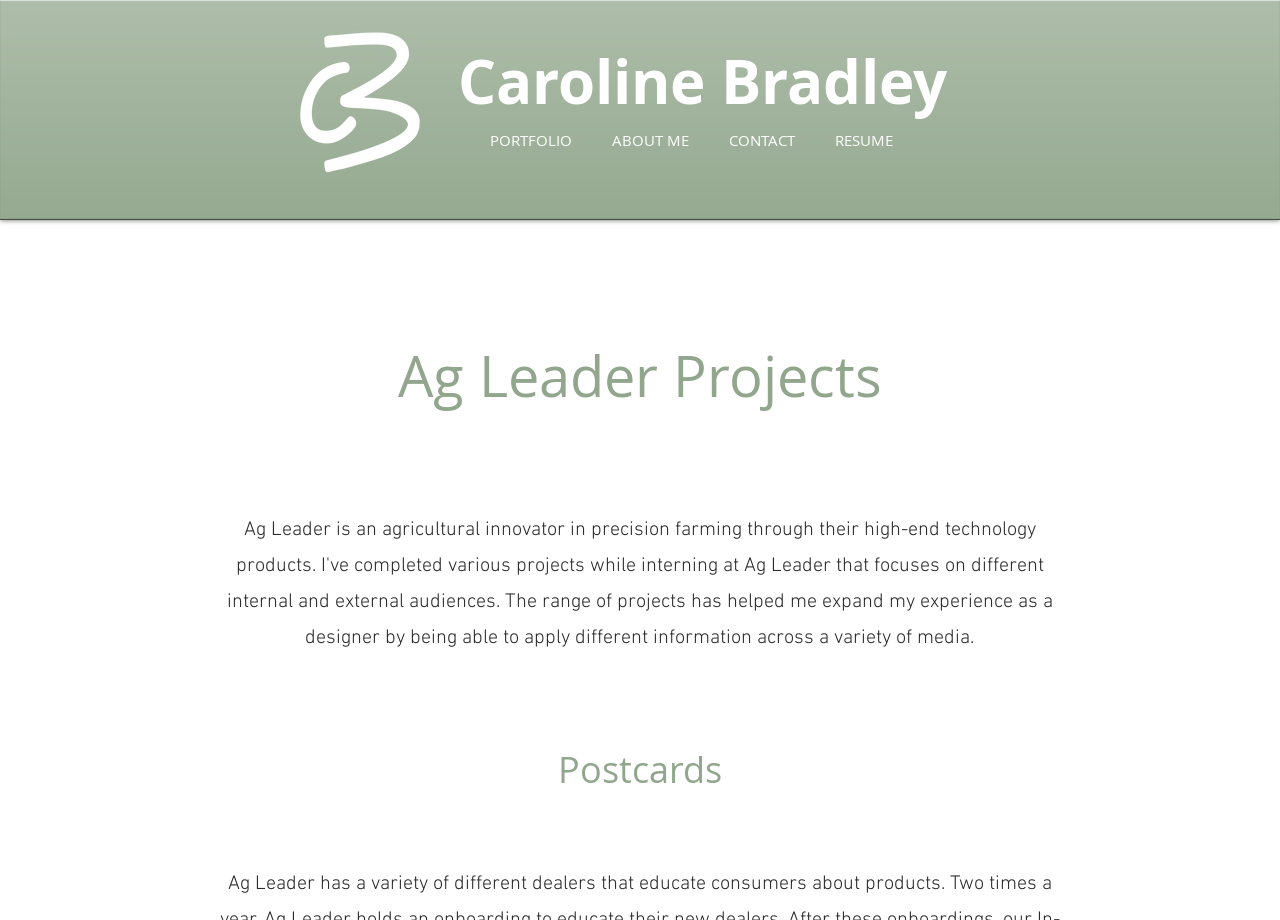Identify the bounding box coordinates for the UI element described as follows: "ABOUT ME". Ensure the coordinates are four float numbers between 0 and 1, formatted as [left, top, right, bottom].

[0.462, 0.135, 0.554, 0.171]